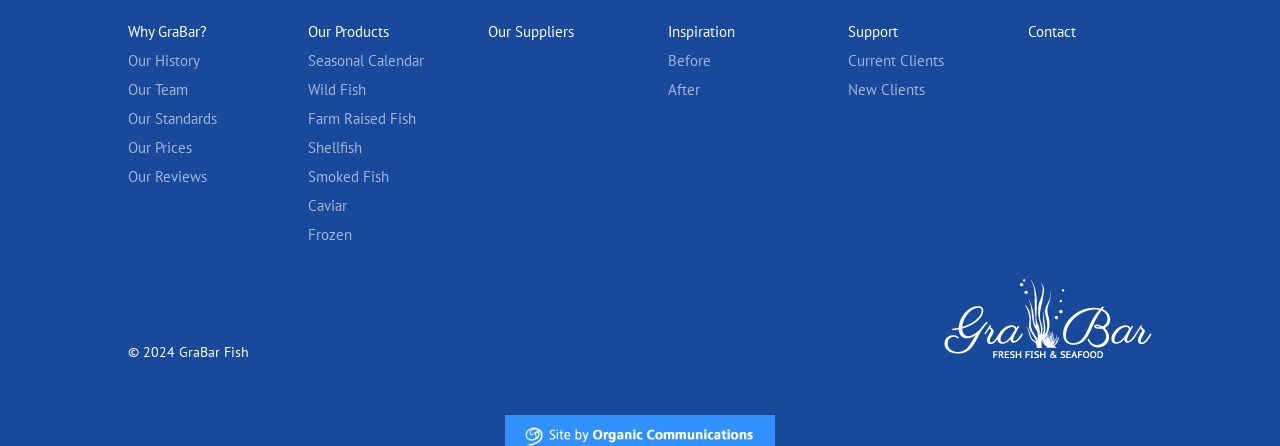Bounding box coordinates are to be given in the format (top-left x, top-left y, bottom-right x, bottom-right y). All values must be floating point numbers between 0 and 1. Provide the bounding box coordinate for the UI element described as: Contact

None